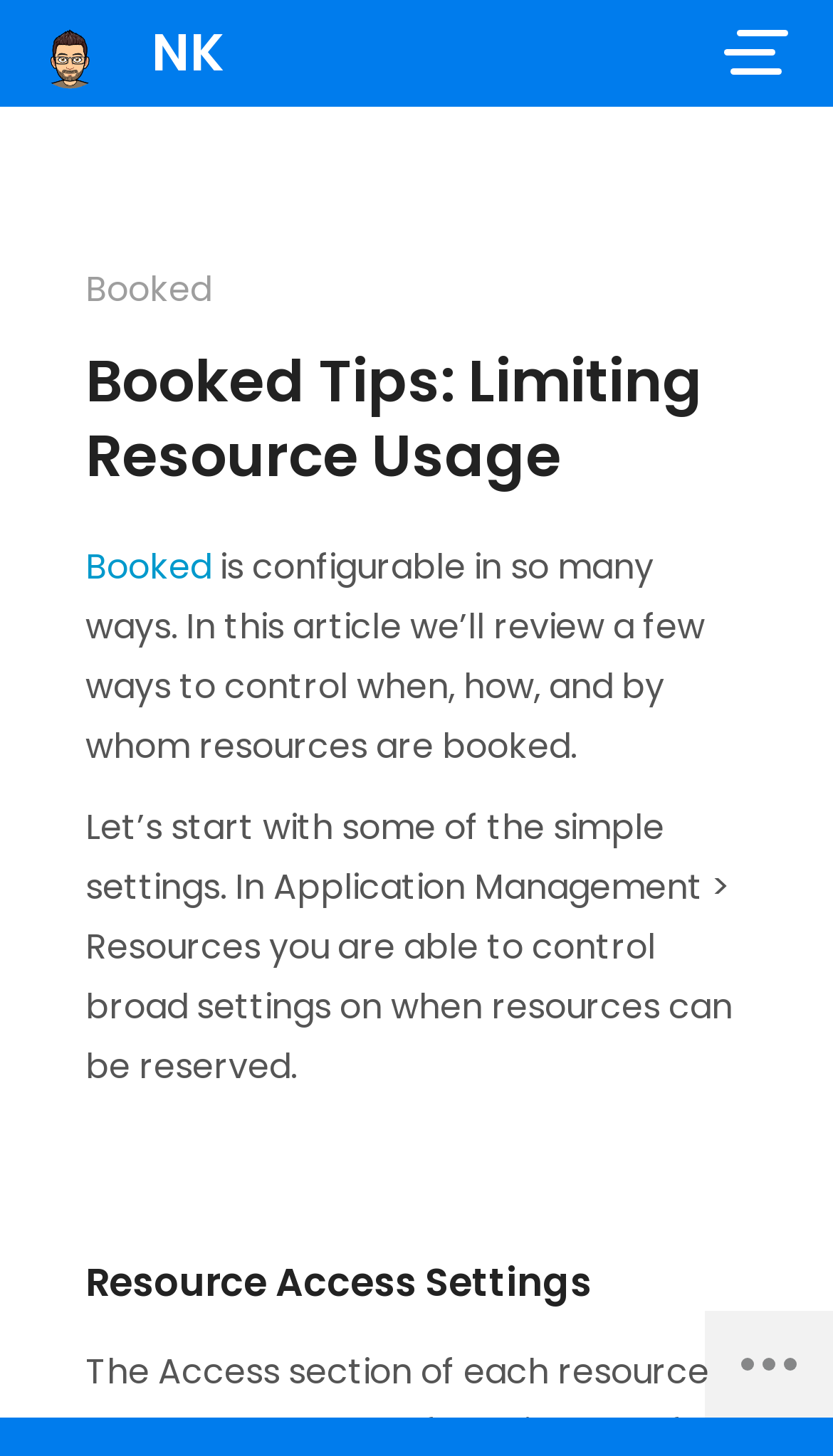Using the element description provided, determine the bounding box coordinates in the format (top-left x, top-left y, bottom-right x, bottom-right y). Ensure that all values are floating point numbers between 0 and 1. Element description: NK

[0.131, 0.0, 0.269, 0.073]